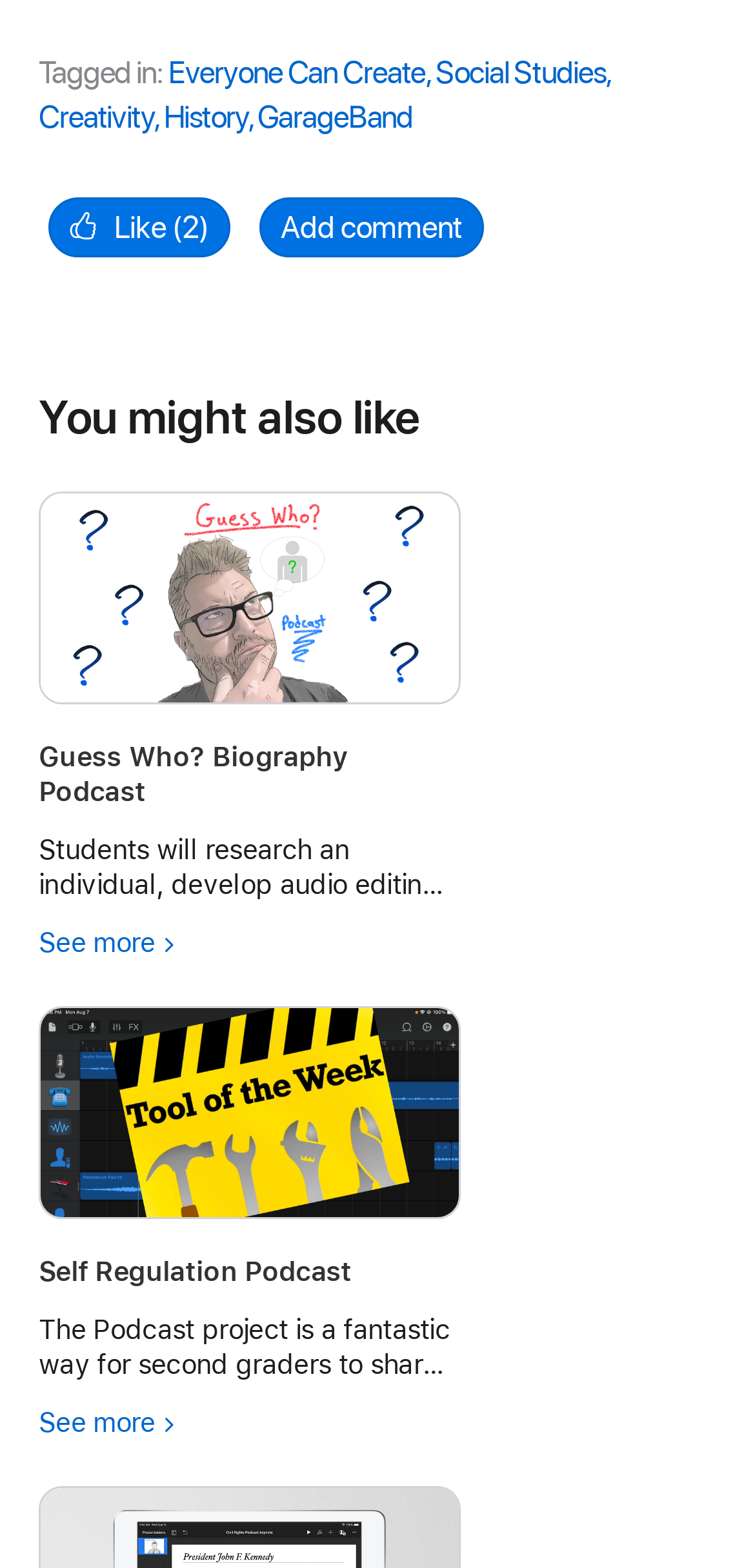What is the age range for the 'Guess Who? Biography Podcast' project?
With the help of the image, please provide a detailed response to the question.

The webpage states that the 'Guess Who? Biography Podcast' project is 'ideal for ages 12+ but can be scaled to 8+'. This suggests that the project is primarily designed for students aged 12 and above, but can be adapted for younger students aged 8 and above.